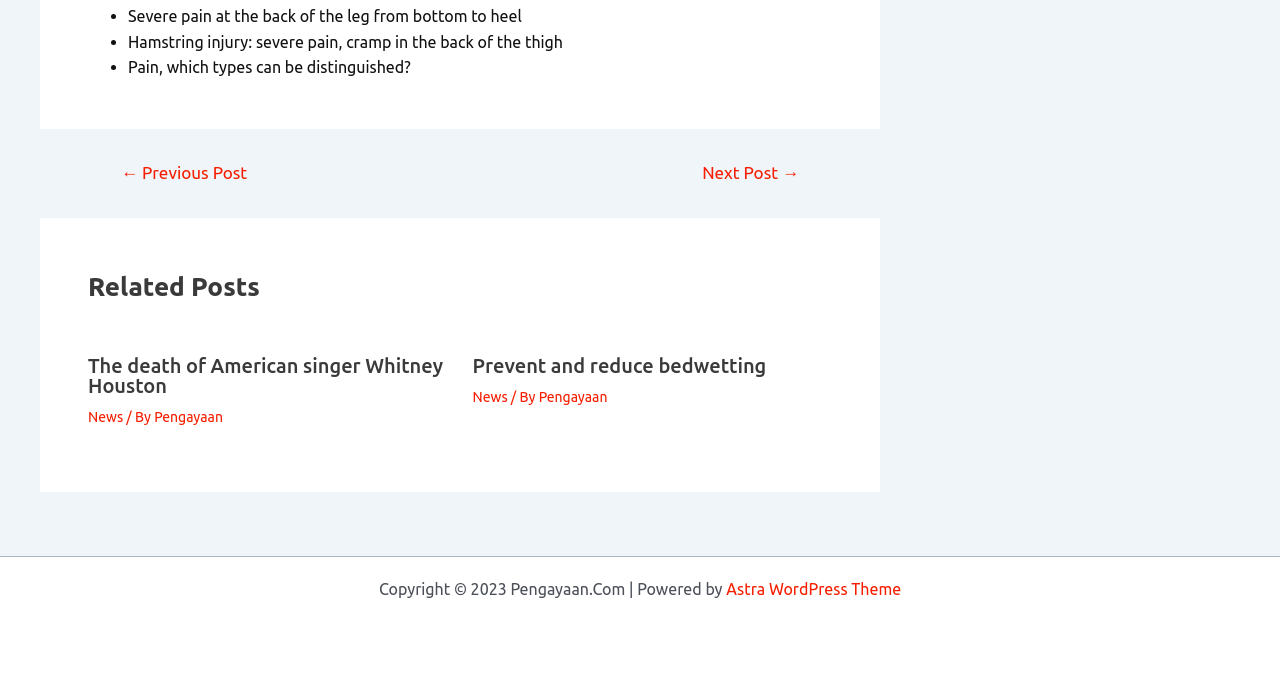Show the bounding box coordinates of the region that should be clicked to follow the instruction: "Click on 'Next Post →'."

[0.529, 0.242, 0.644, 0.267]